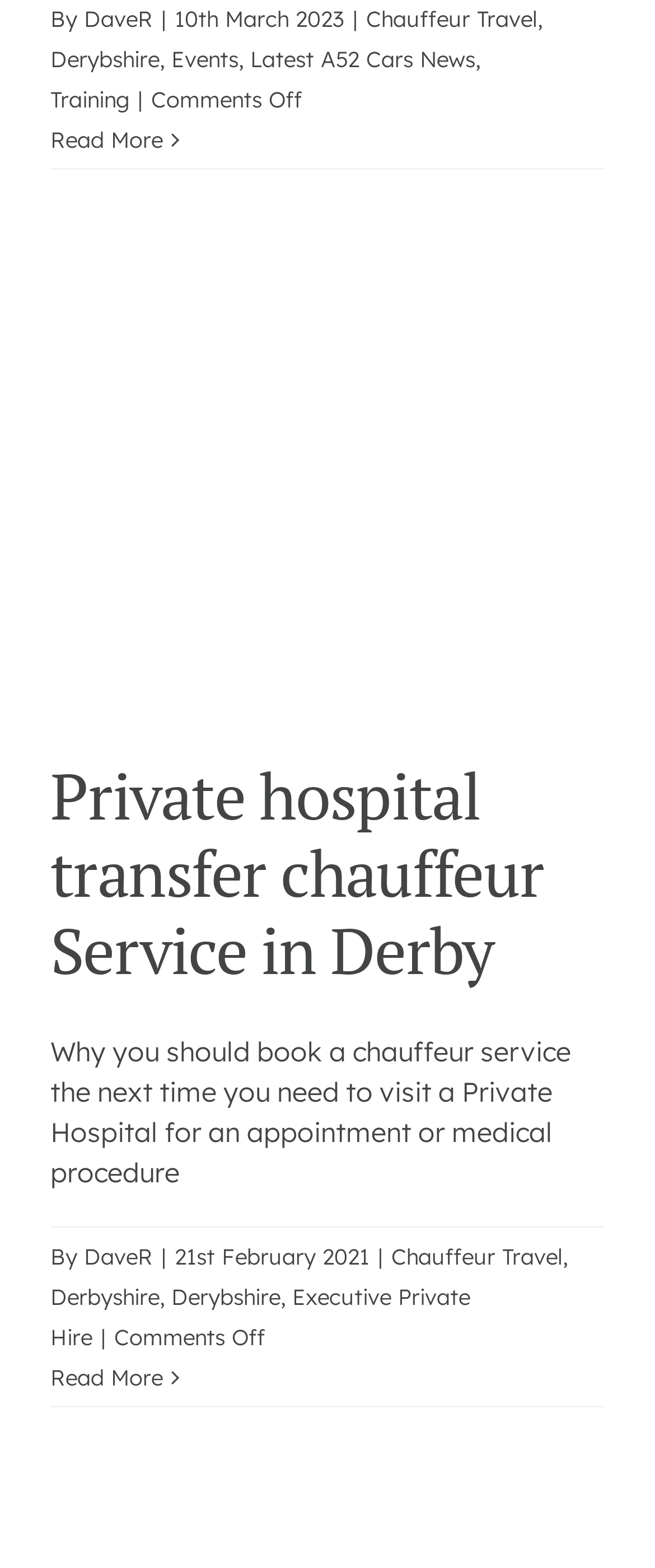Specify the bounding box coordinates for the region that must be clicked to perform the given instruction: "Read more on 'The Difference between our Derby Chauffeur Service and a Taxi'".

[0.077, 0.08, 0.249, 0.098]